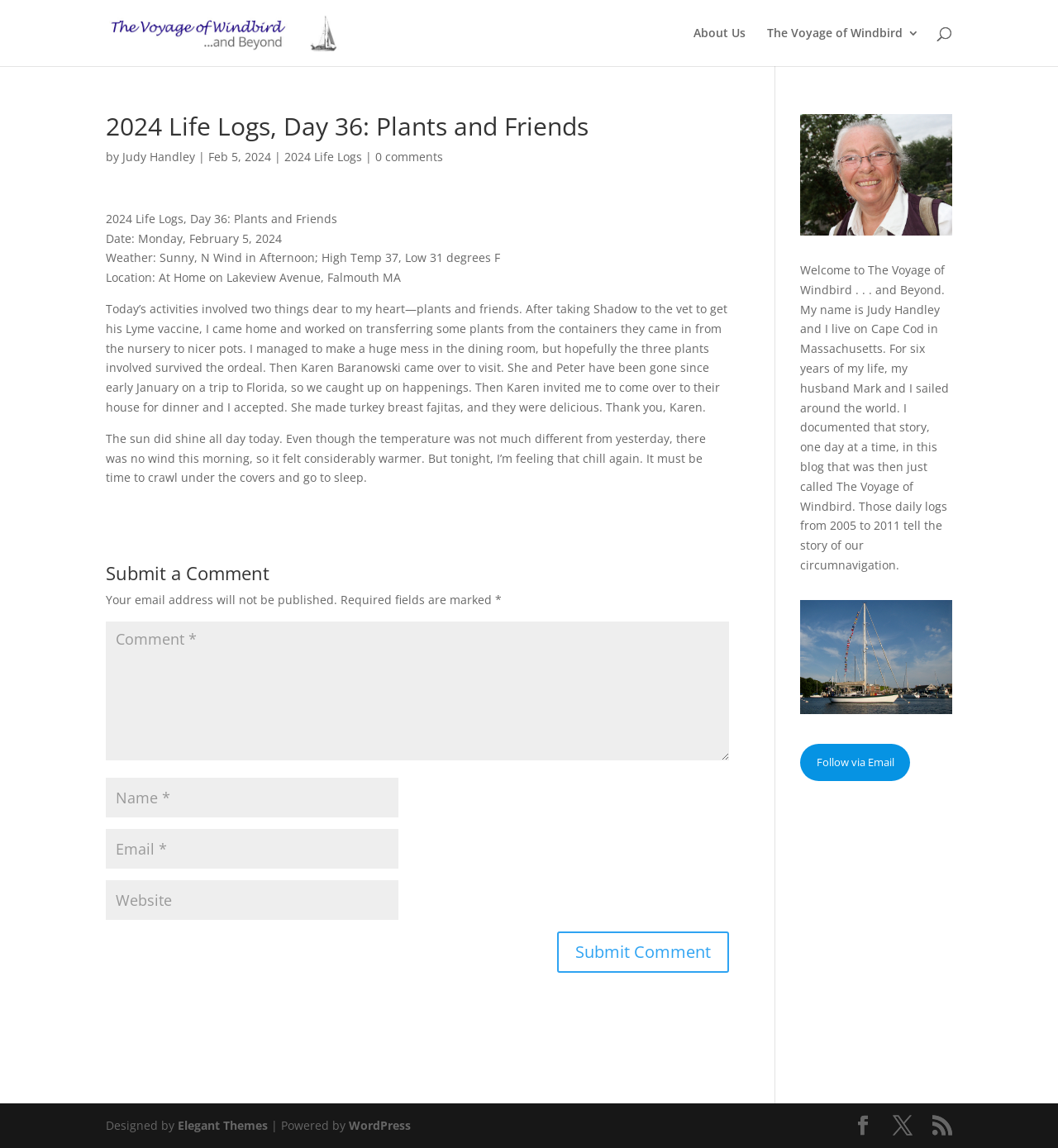Bounding box coordinates are specified in the format (top-left x, top-left y, bottom-right x, bottom-right y). All values are floating point numbers bounded between 0 and 1. Please provide the bounding box coordinate of the region this sentence describes: alt="The Voyage of Windbird"

[0.103, 0.021, 0.509, 0.034]